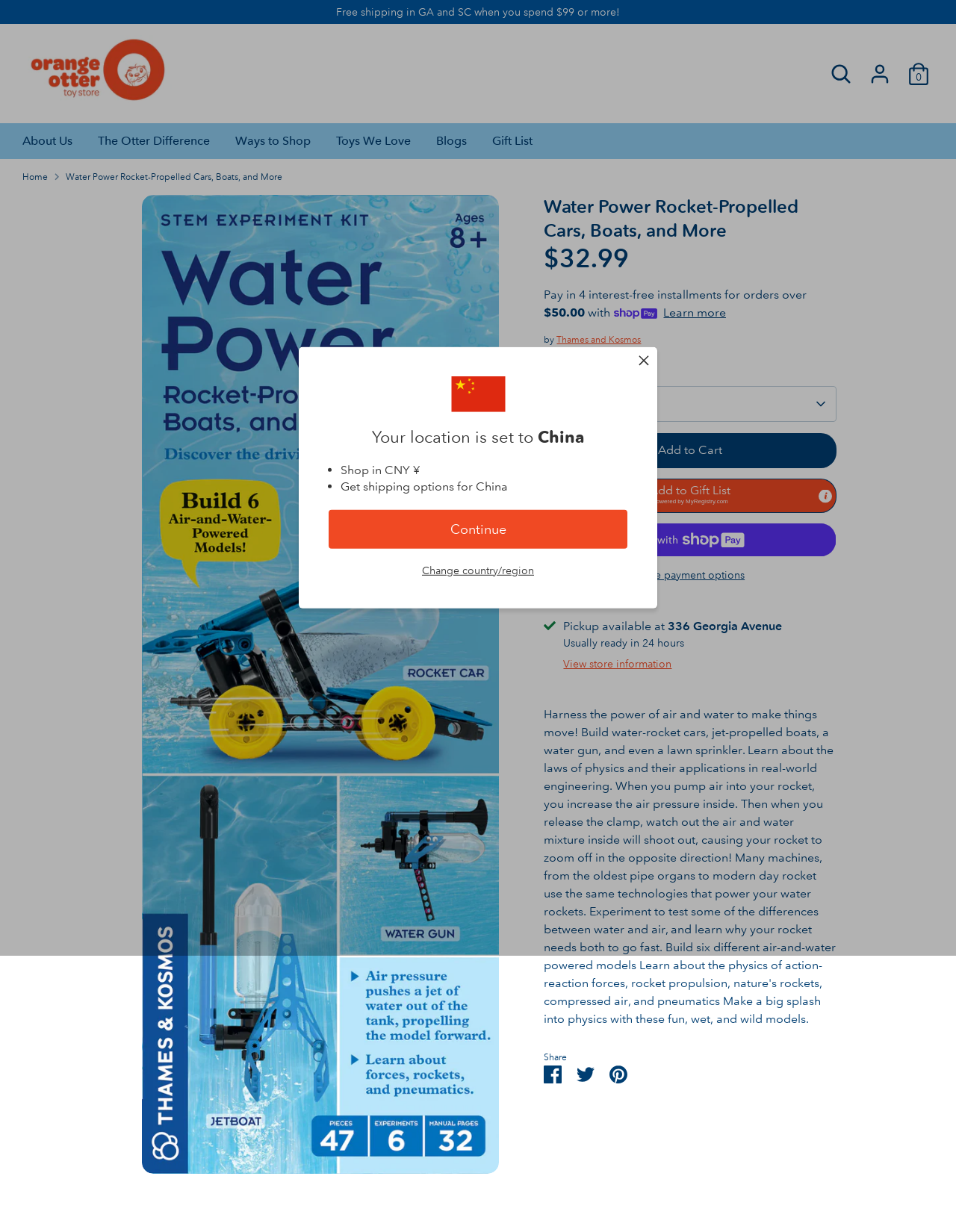Please identify the bounding box coordinates of the region to click in order to complete the task: "Search for products". The coordinates must be four float numbers between 0 and 1, specified as [left, top, right, bottom].

[0.203, 0.047, 0.232, 0.073]